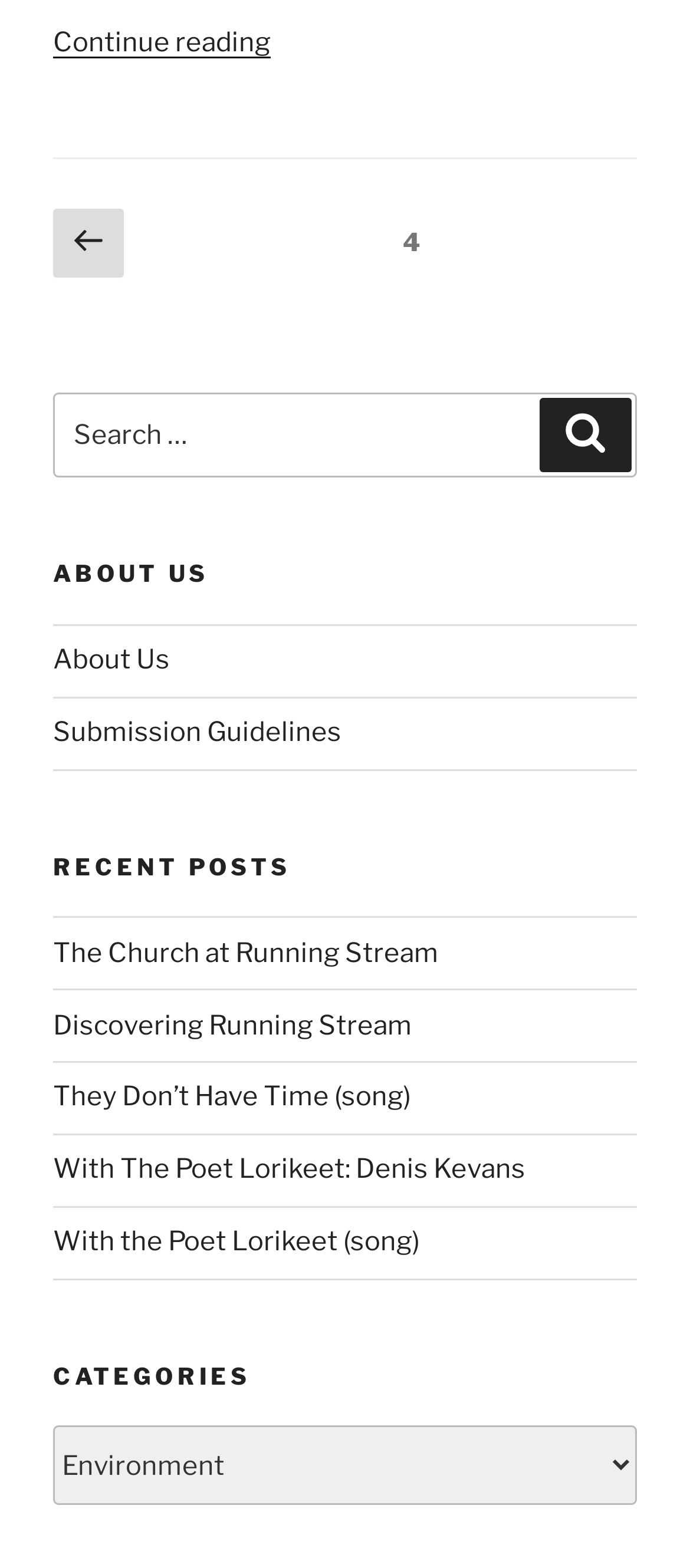Based on the visual content of the image, answer the question thoroughly: What is the category section labeled as?

The category section is labeled as 'Categories' which is indicated by the StaticText element with the text 'Categories'.